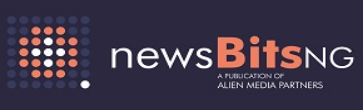Give a concise answer using only one word or phrase for this question:
What is the font style of the name 'newsBitsNG'?

Crisp, bold